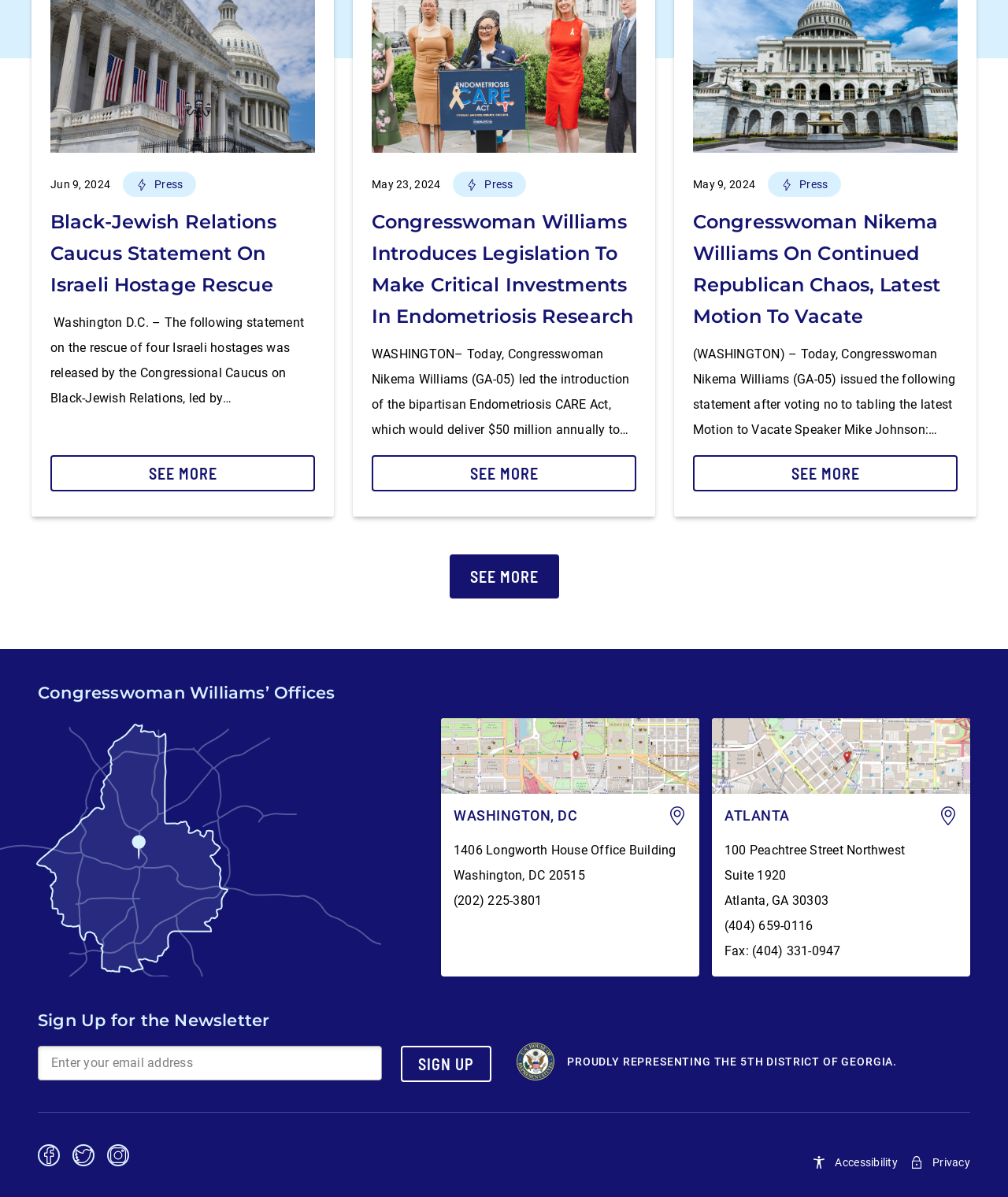Determine the bounding box coordinates of the clickable region to execute the instruction: "Read the statement on Israeli hostage rescue". The coordinates should be four float numbers between 0 and 1, denoted as [left, top, right, bottom].

[0.05, 0.263, 0.302, 0.444]